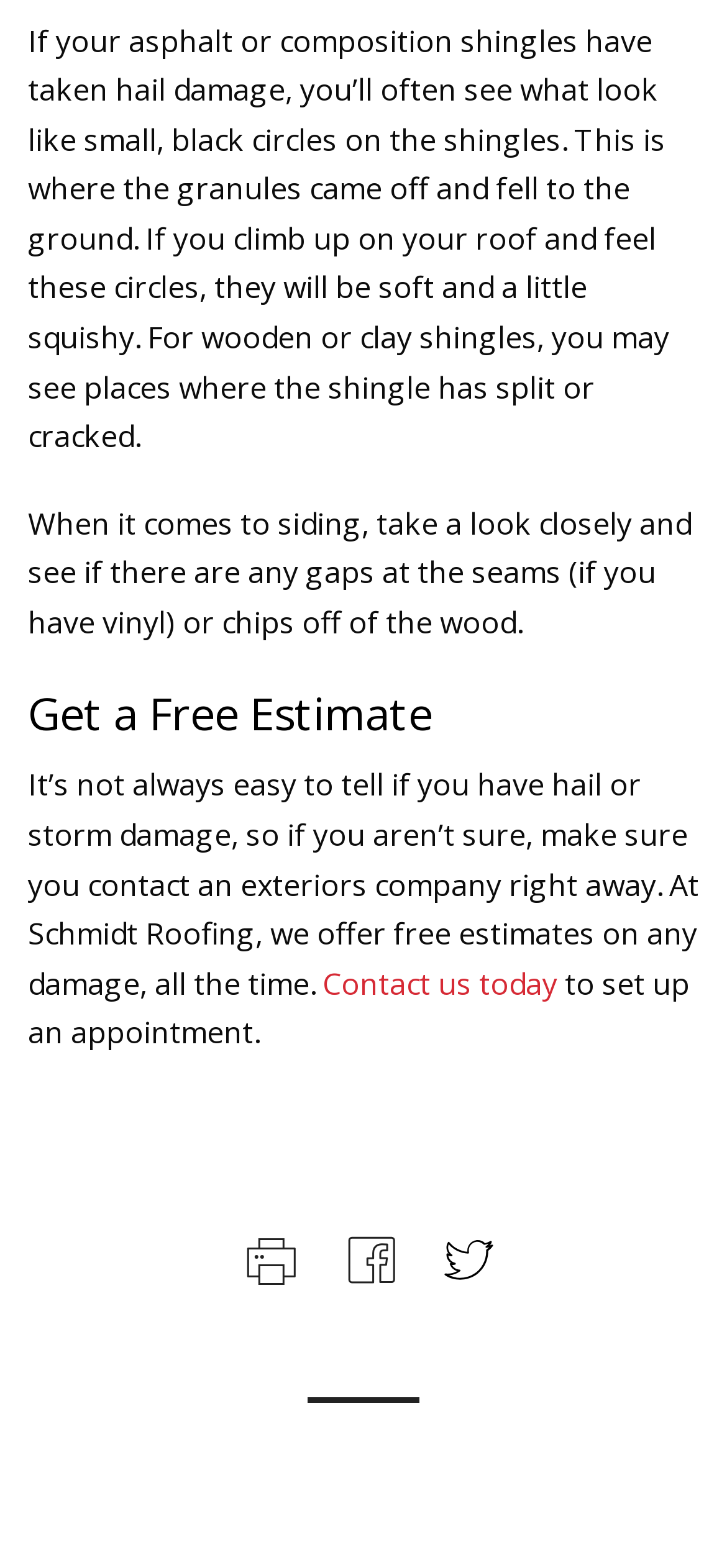Reply to the question with a single word or phrase:
What is the common sign of hail damage on asphalt shingles?

Small, black circles